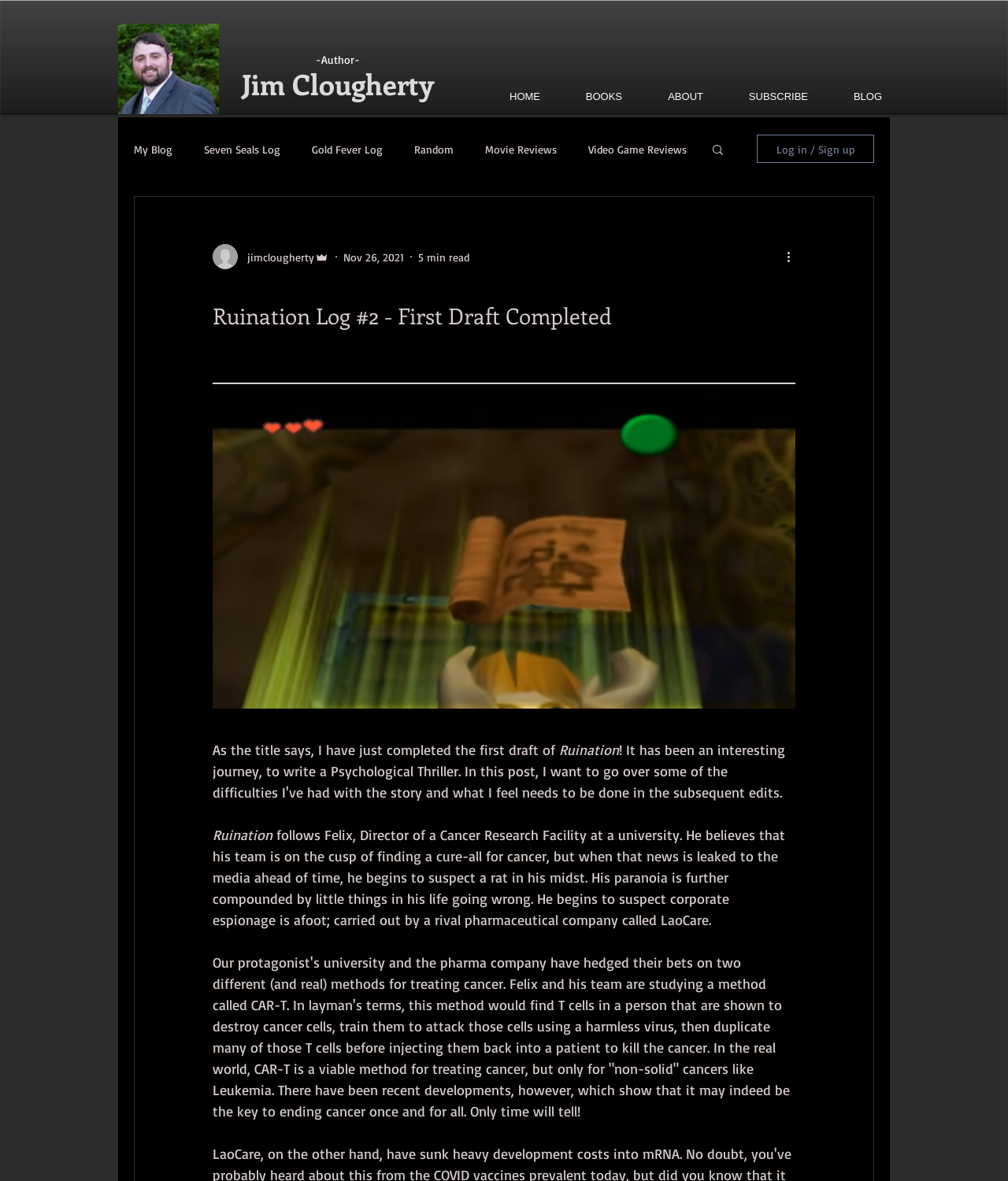What is the method of cancer treatment being researched?
Use the image to answer the question with a single word or phrase.

CAR-T